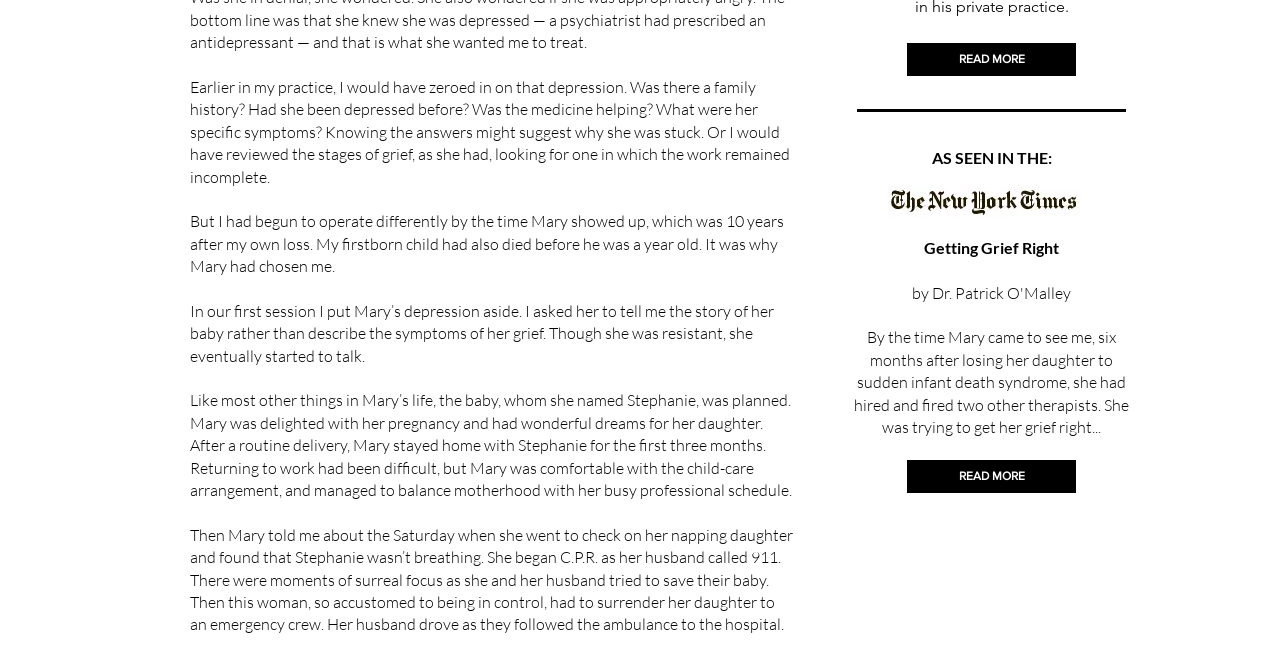Given the webpage screenshot and the description, determine the bounding box coordinates (top-left x, top-left y, bottom-right x, bottom-right y) that define the location of the UI element matching this description: READ MORE

[0.709, 0.712, 0.841, 0.763]